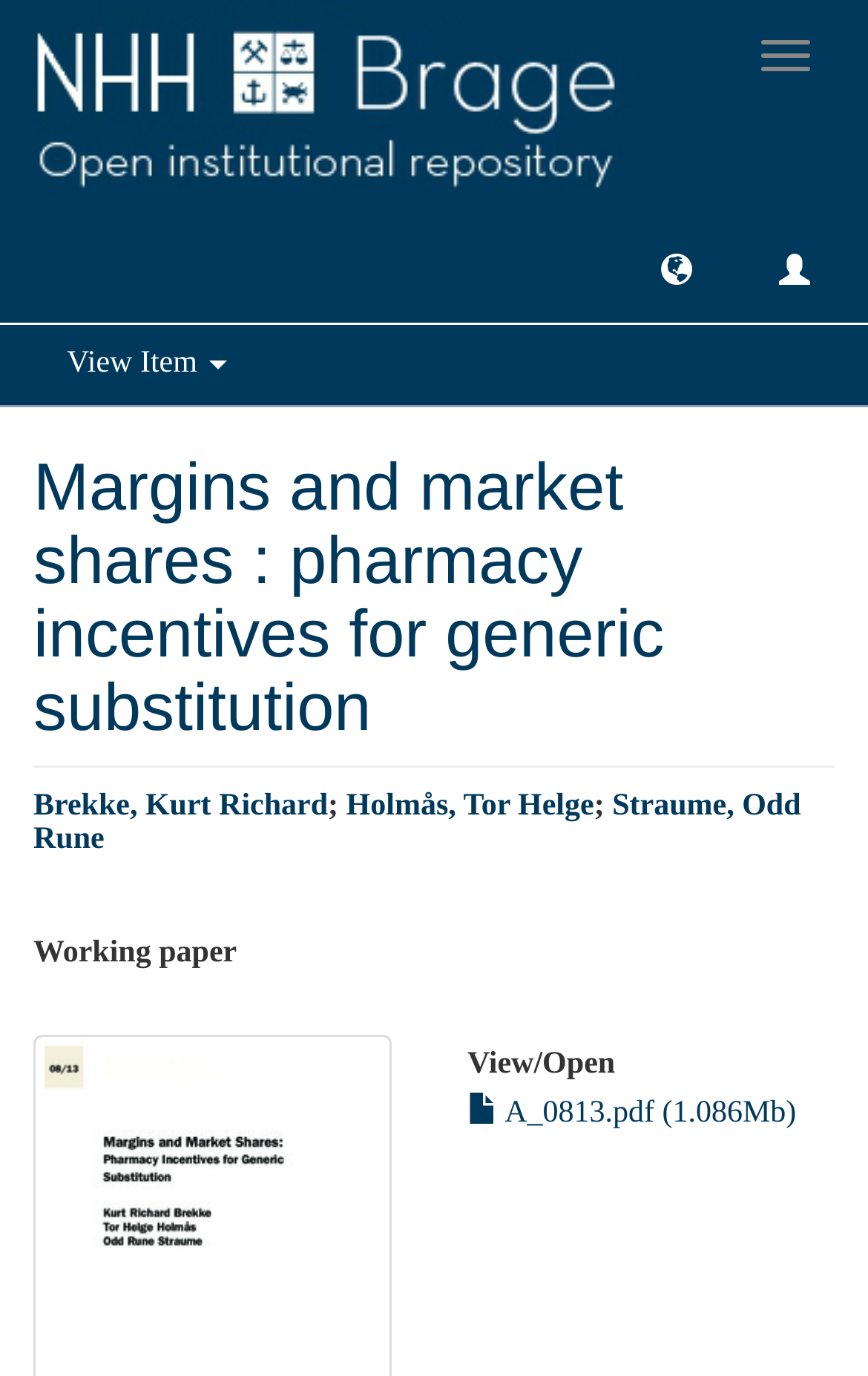Locate the bounding box coordinates of the UI element described by: "Holmås, Tor Helge". The bounding box coordinates should consist of four float numbers between 0 and 1, i.e., [left, top, right, bottom].

[0.399, 0.574, 0.684, 0.598]